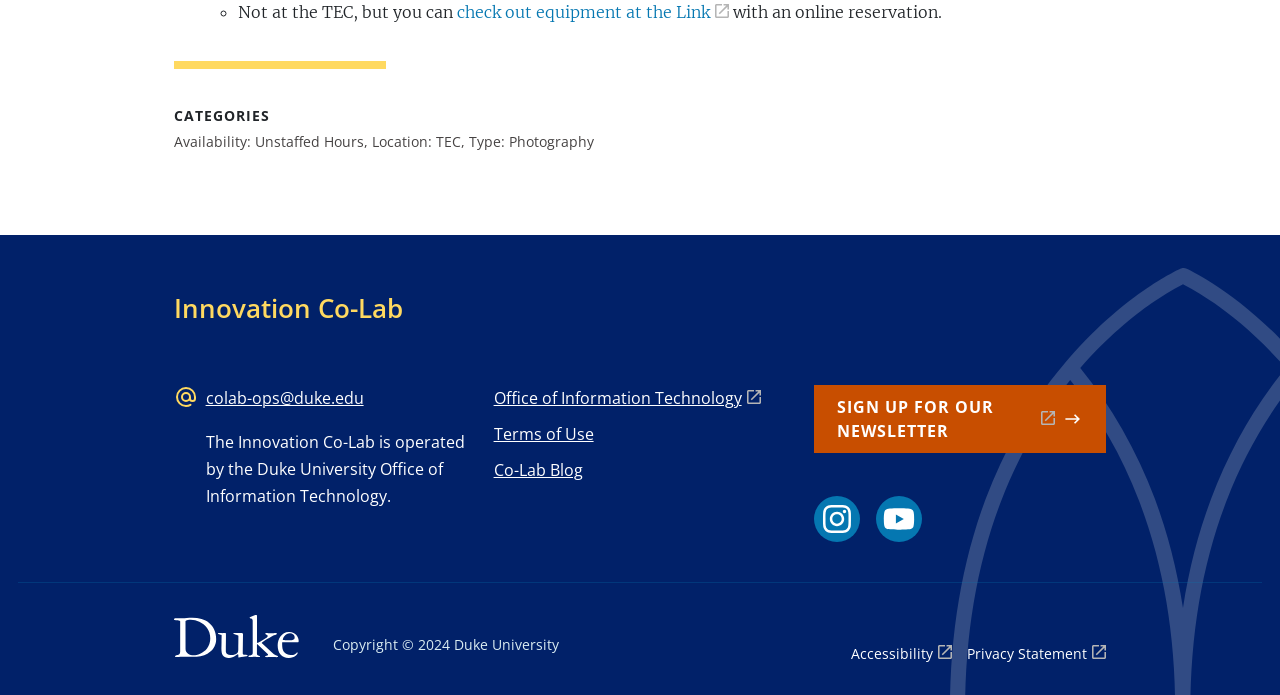Pinpoint the bounding box coordinates of the clickable element to carry out the following instruction: "Call the office."

None